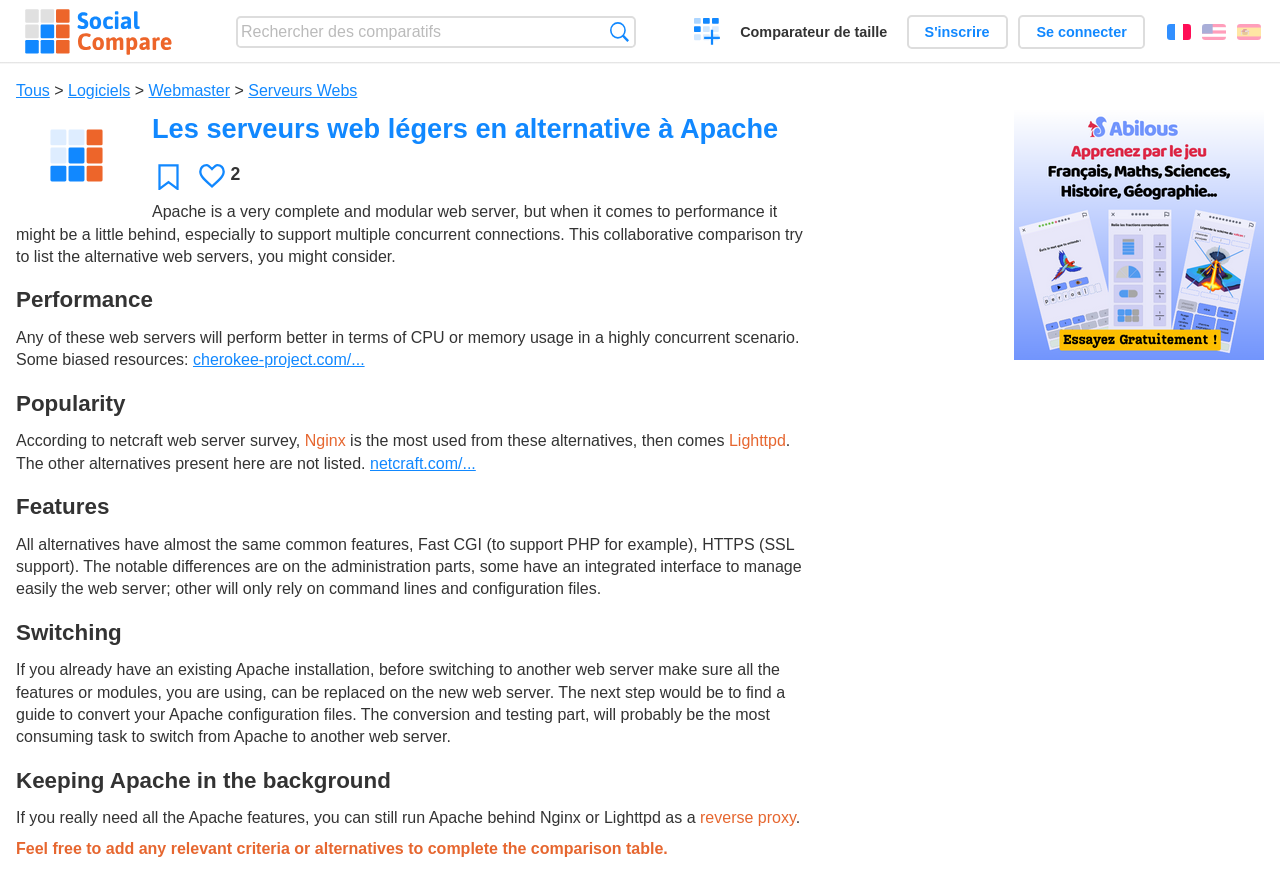Identify the bounding box coordinates of the clickable section necessary to follow the following instruction: "Search for comparatifs". The coordinates should be presented as four float numbers from 0 to 1, i.e., [left, top, right, bottom].

[0.184, 0.018, 0.497, 0.054]